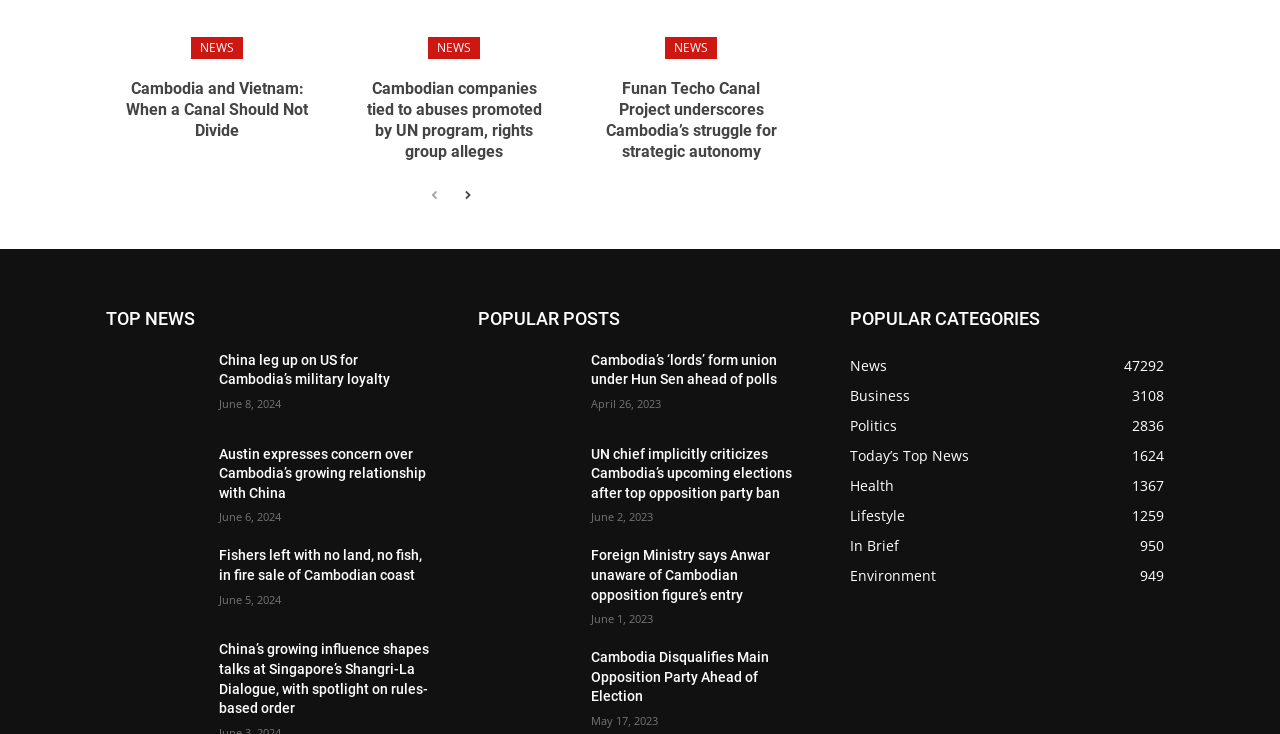Identify the bounding box coordinates of the area you need to click to perform the following instruction: "Click on the 'NEWS' link".

[0.149, 0.051, 0.19, 0.081]